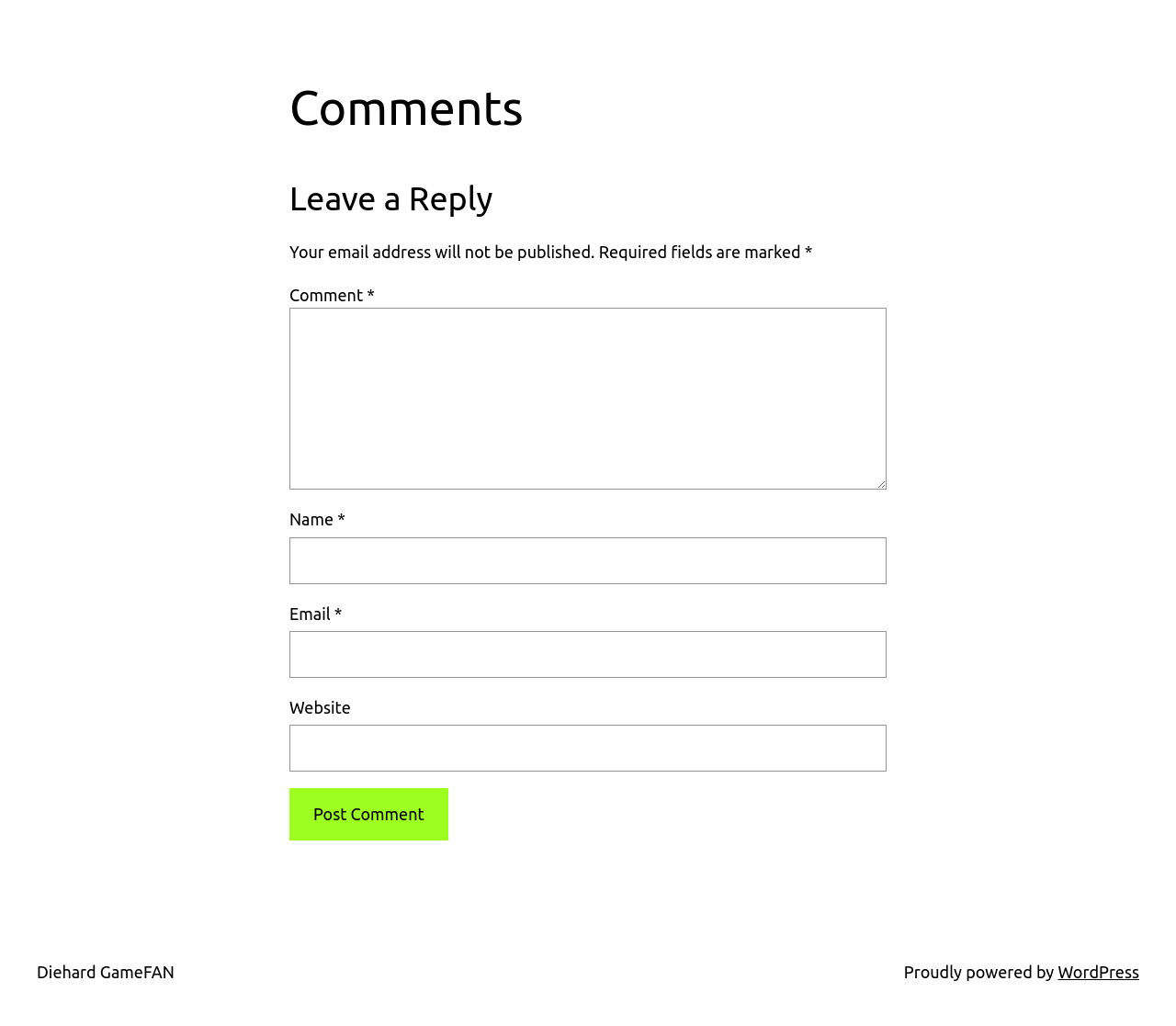Based on the element description: "Cloudflare", identify the UI element and provide its bounding box coordinates. Use four float numbers between 0 and 1, [left, top, right, bottom].

None